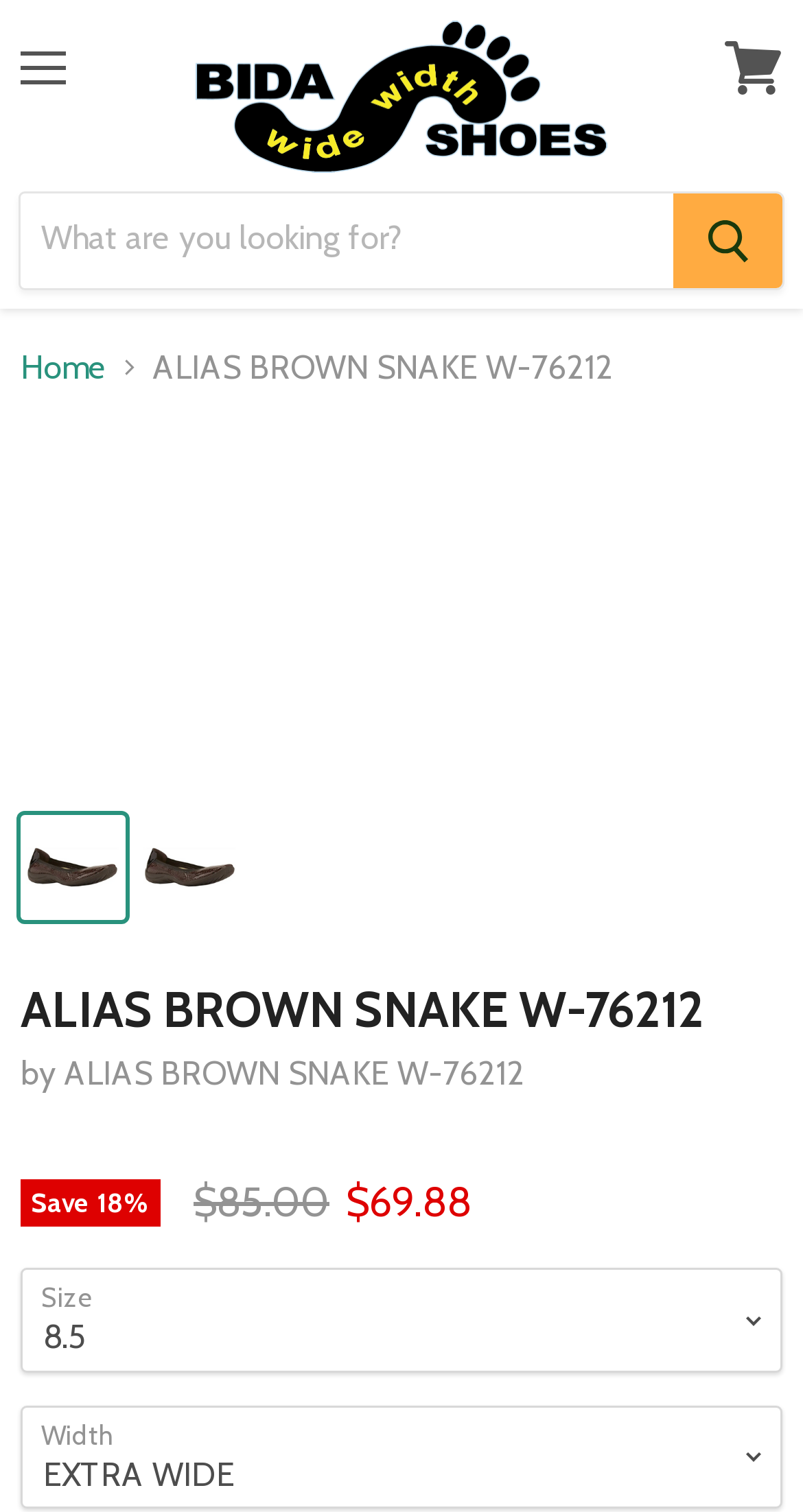Determine the coordinates of the bounding box that should be clicked to complete the instruction: "Choose a size". The coordinates should be represented by four float numbers between 0 and 1: [left, top, right, bottom].

[0.026, 0.839, 0.974, 0.908]